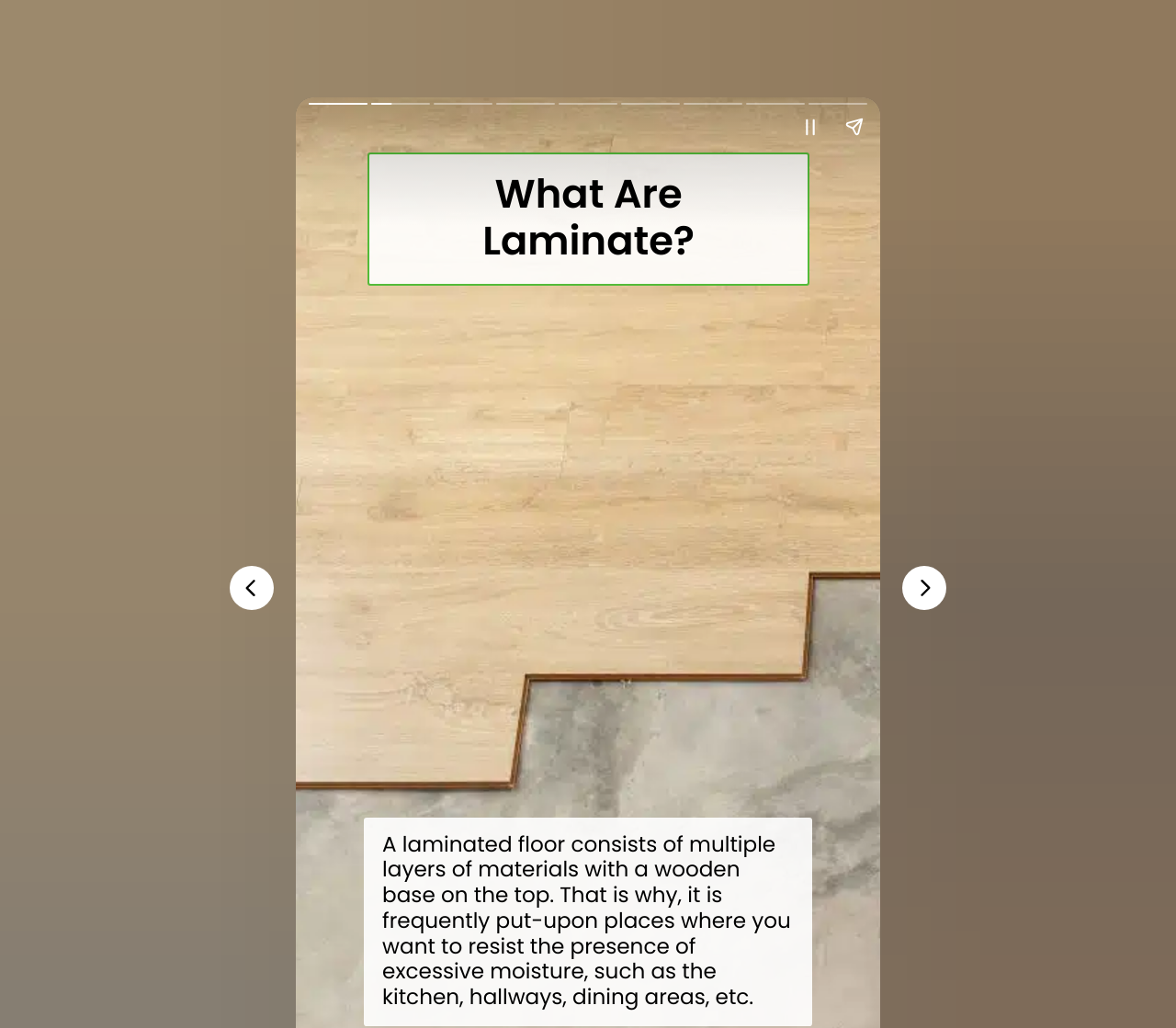Write an extensive caption that covers every aspect of the webpage.

The webpage is about discussing the replacement of carpet with laminate flooring to increase home value. At the top, there is a heading "What Are Laminate?" which is centered and takes up about a third of the screen width. Below the heading, there is a block of text that explains what a laminated floor consists of, its benefits, and where it is commonly used. This text takes up most of the screen, spanning from the top to the bottom.

On the top-left side, there is a complementary section that contains two buttons, "Pause story" and "Share story", which are aligned horizontally and take up about a quarter of the screen width. 

At the bottom of the page, there are two navigation buttons, "Previous page" and "Next page", which are aligned horizontally and centered. The "Previous page" button is on the left, and the "Next page" button is on the right.